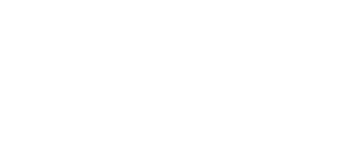Does the image feature a real-life snowplow?
Based on the content of the image, thoroughly explain and answer the question.

The caption describes the image as a 'stylized representation', implying that the image is not a real-life depiction of a snowplow, but rather an artistic or graphical representation of one.